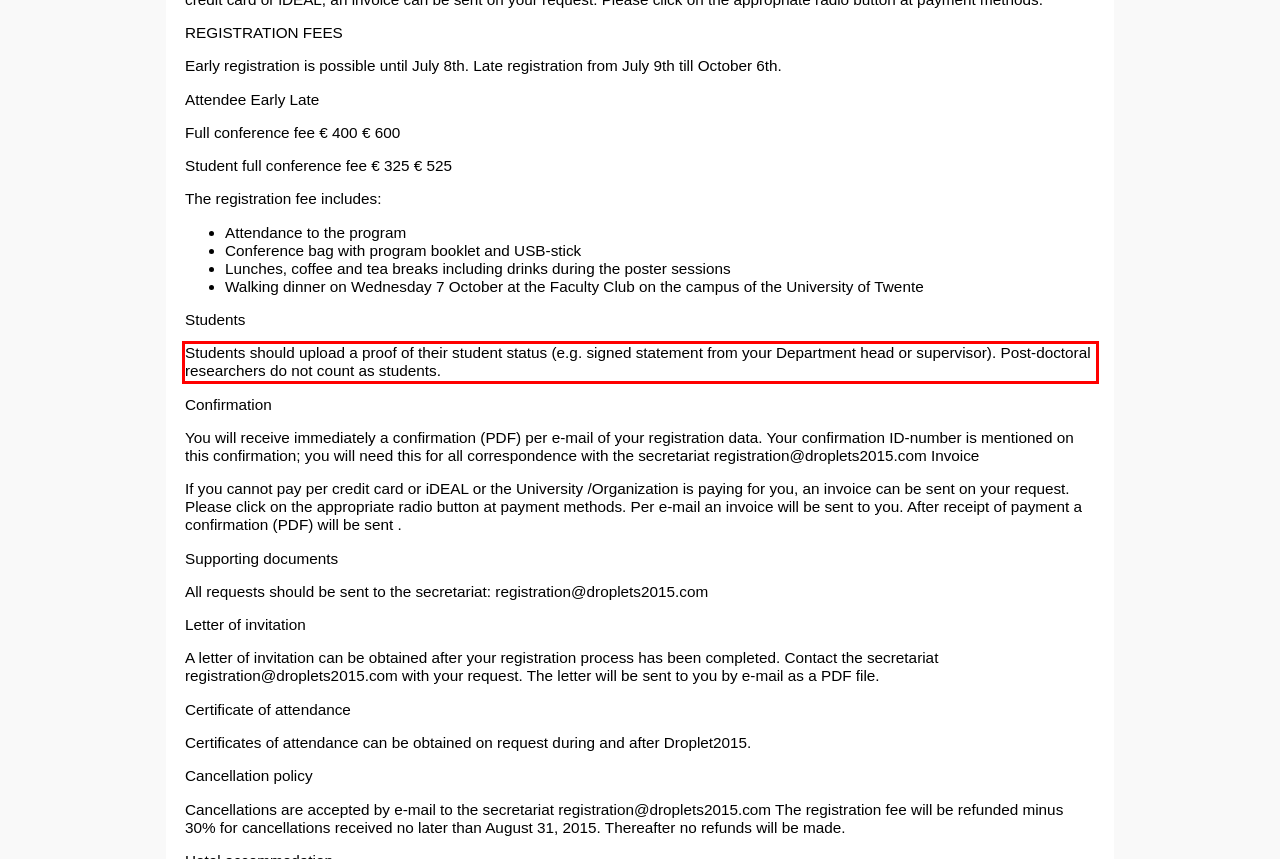Using the provided webpage screenshot, recognize the text content in the area marked by the red bounding box.

Students should upload a proof of their student status (e.g. signed statement from your Department head or supervisor). Post-doctoral researchers do not count as students.